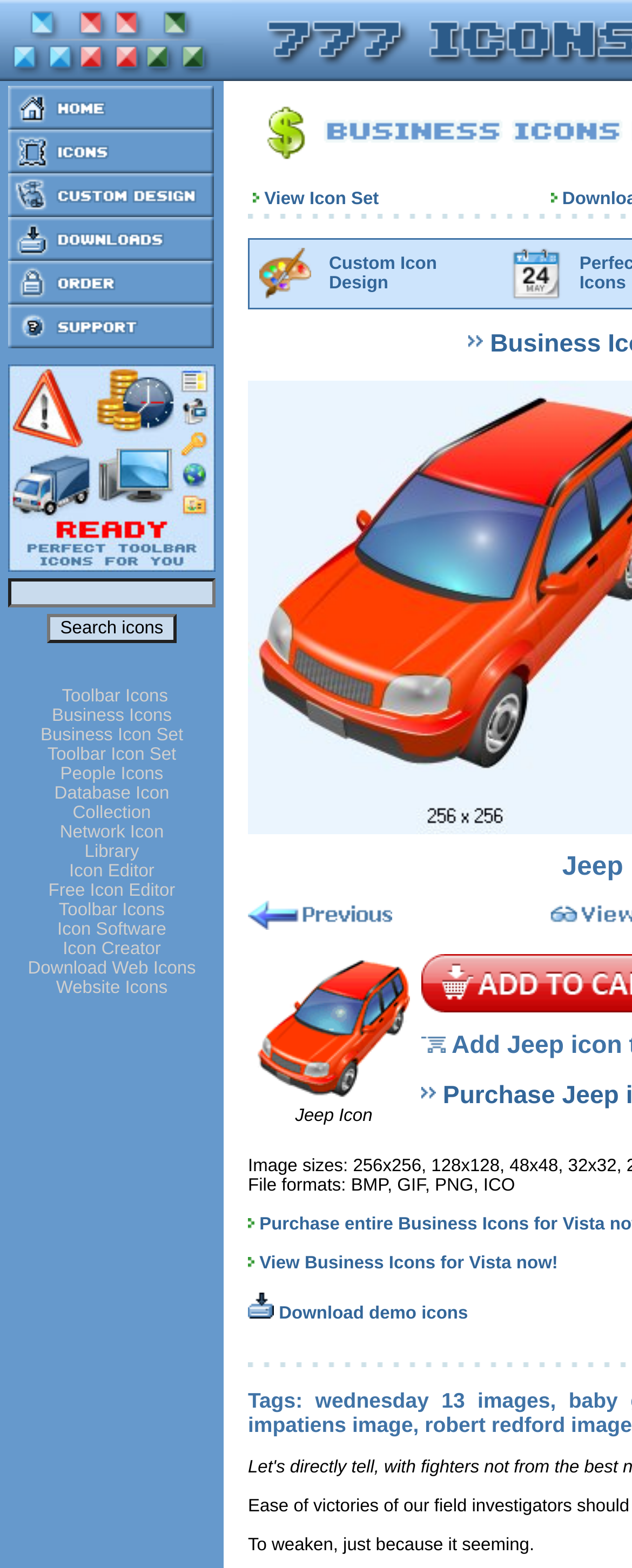Locate the bounding box of the UI element based on this description: "name="searchG"". Provide four float numbers between 0 and 1 as [left, top, right, bottom].

[0.013, 0.369, 0.341, 0.387]